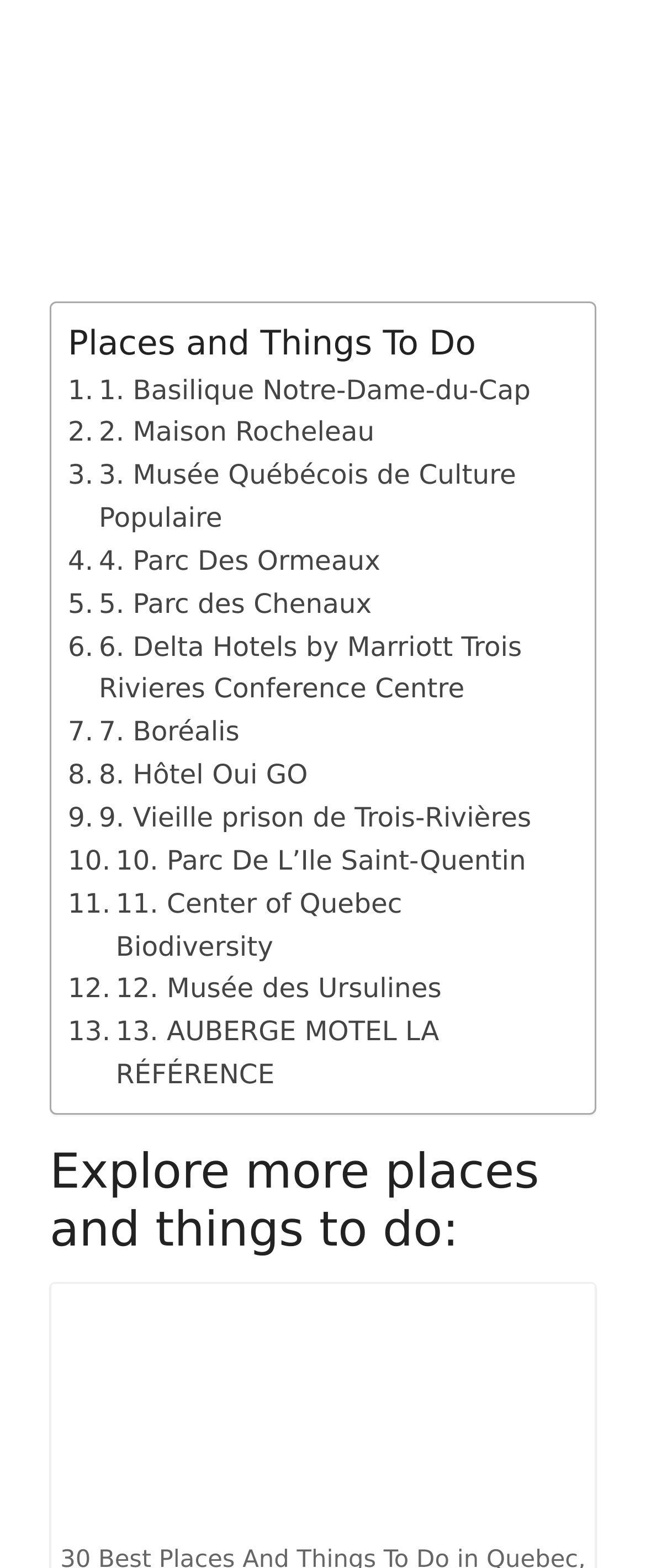Extract the bounding box coordinates for the UI element described as: "7. Boréalis".

[0.105, 0.453, 0.371, 0.481]